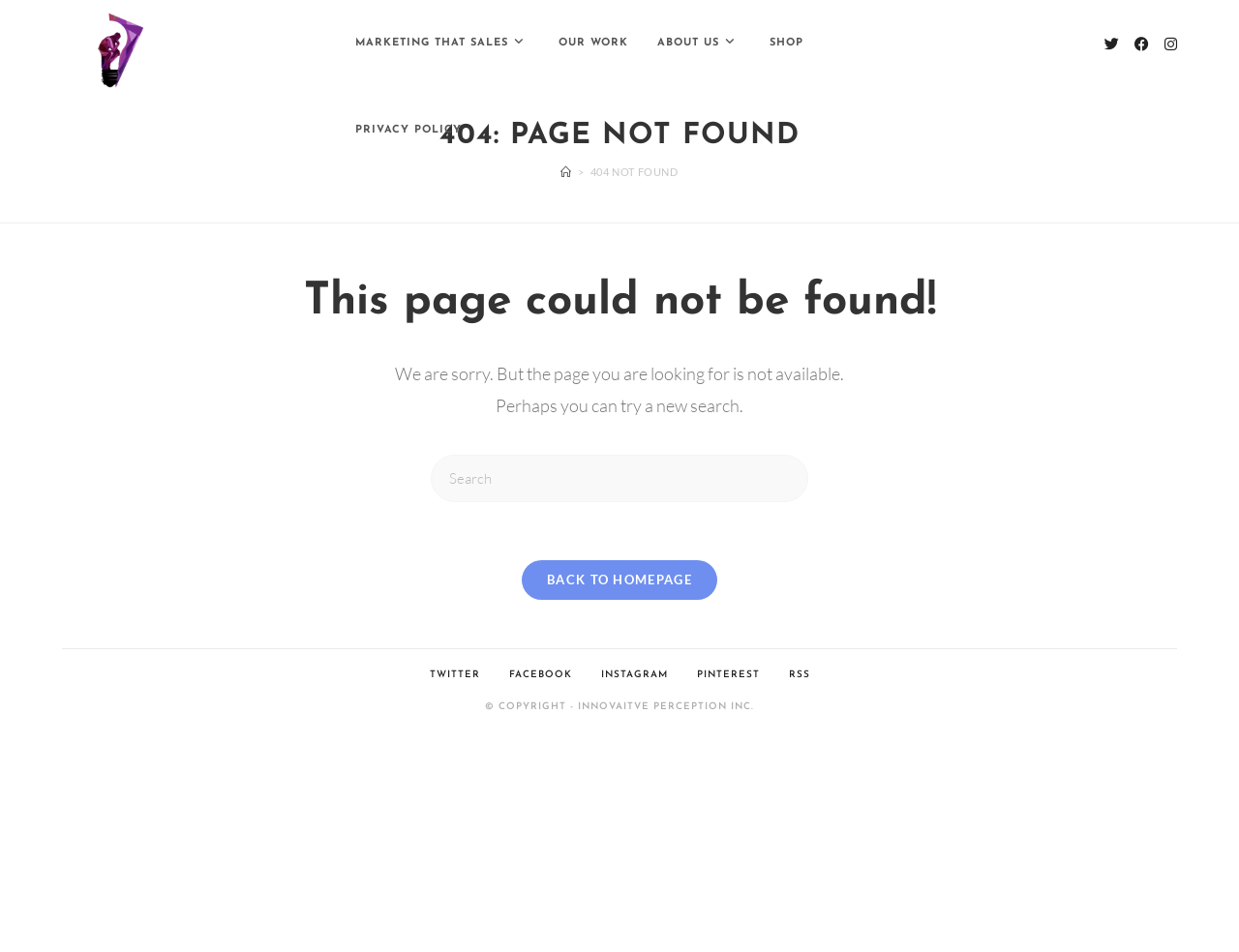Select the bounding box coordinates of the element I need to click to carry out the following instruction: "Check the privacy policy".

[0.275, 0.091, 0.384, 0.183]